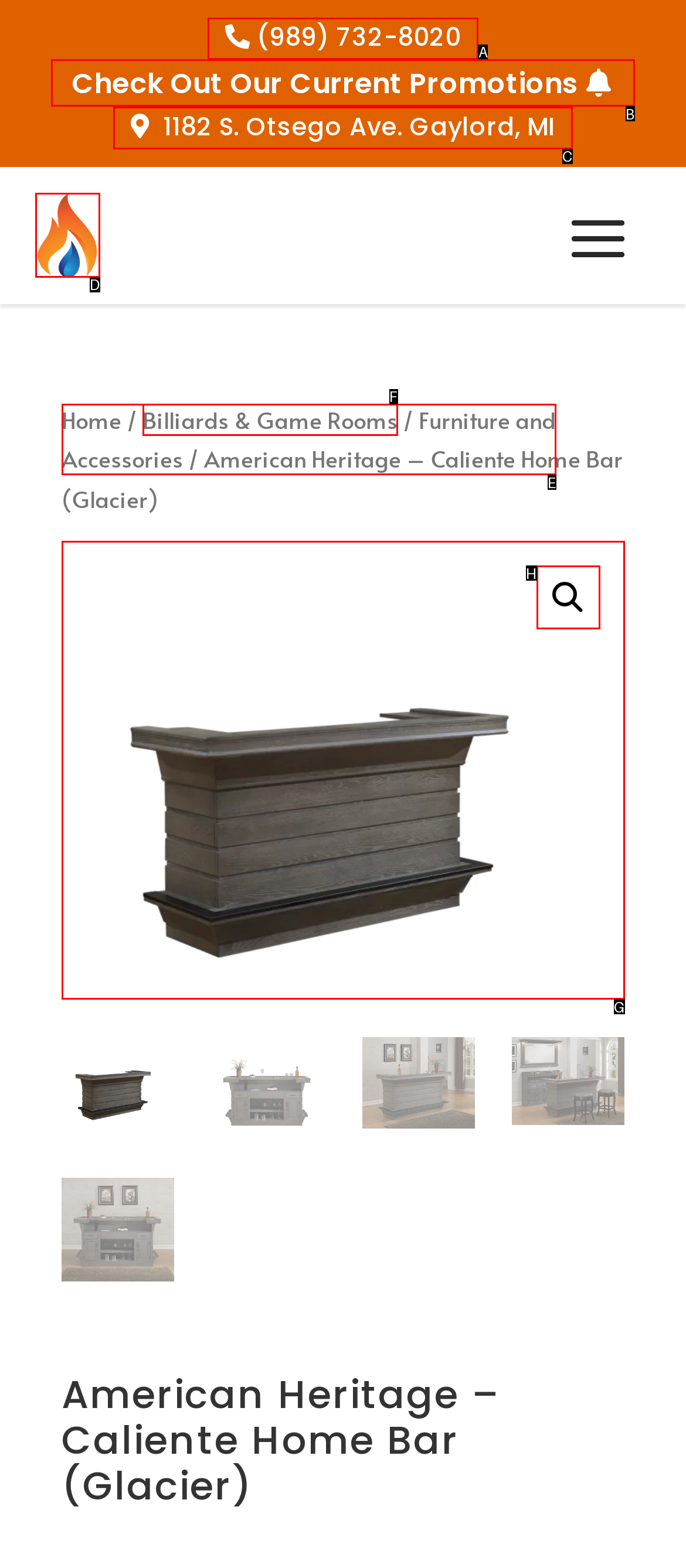Out of the given choices, which letter corresponds to the UI element required to Check current promotions? Answer with the letter.

B